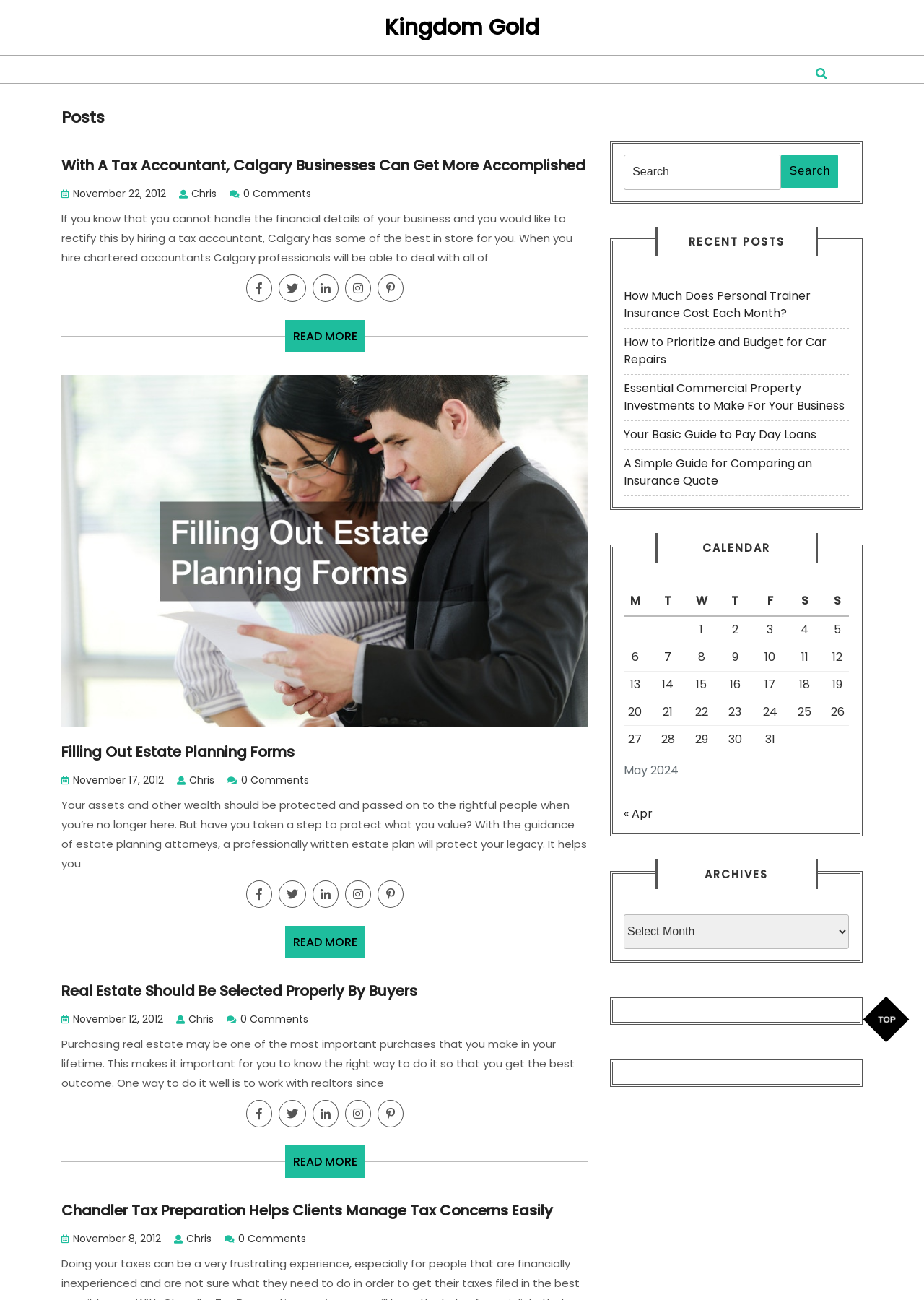Identify the bounding box coordinates for the region of the element that should be clicked to carry out the instruction: "Click on the 'Read more' link". The bounding box coordinates should be four float numbers between 0 and 1, i.e., [left, top, right, bottom].

None